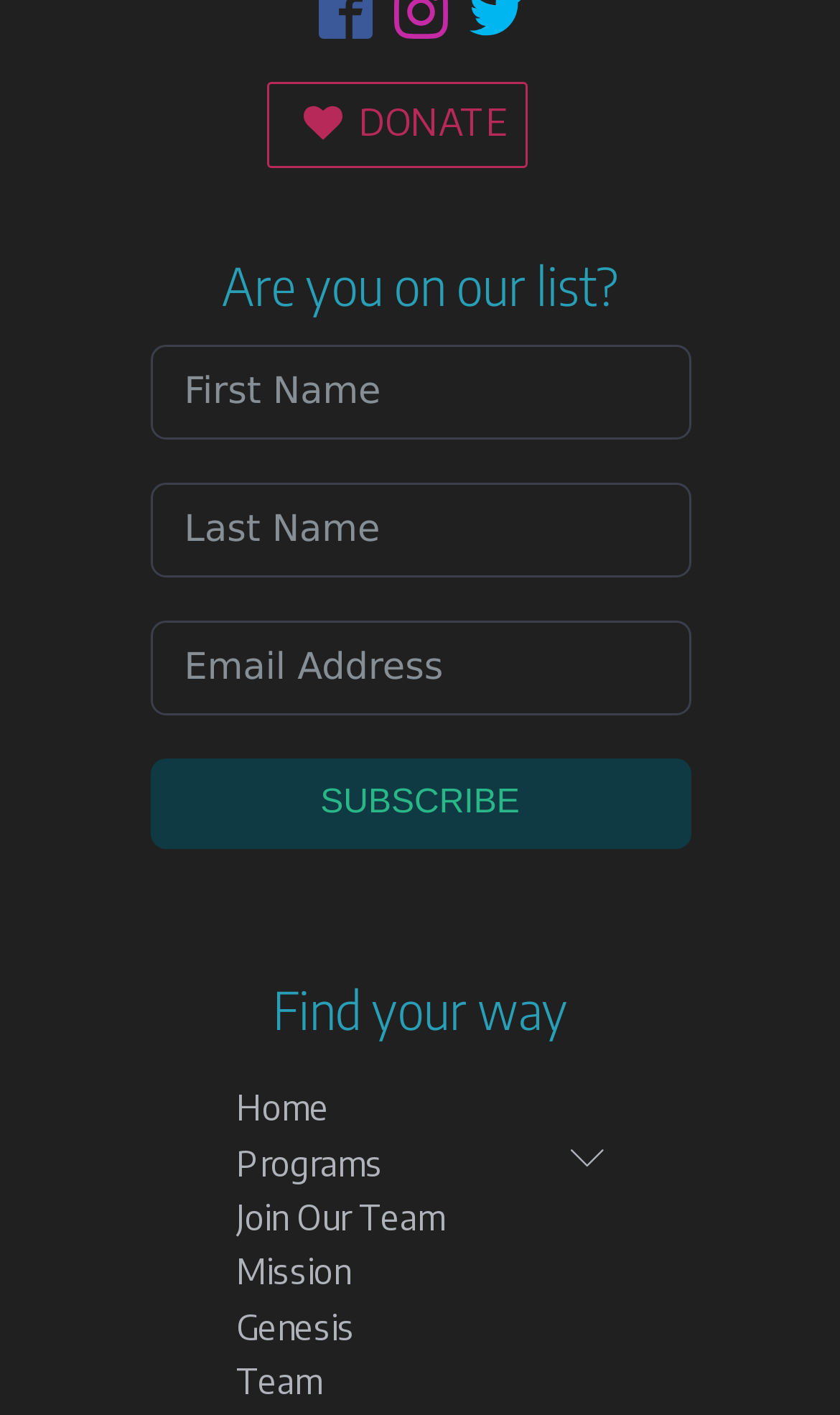How many textboxes are in the footer?
Please provide a single word or phrase as your answer based on the image.

3